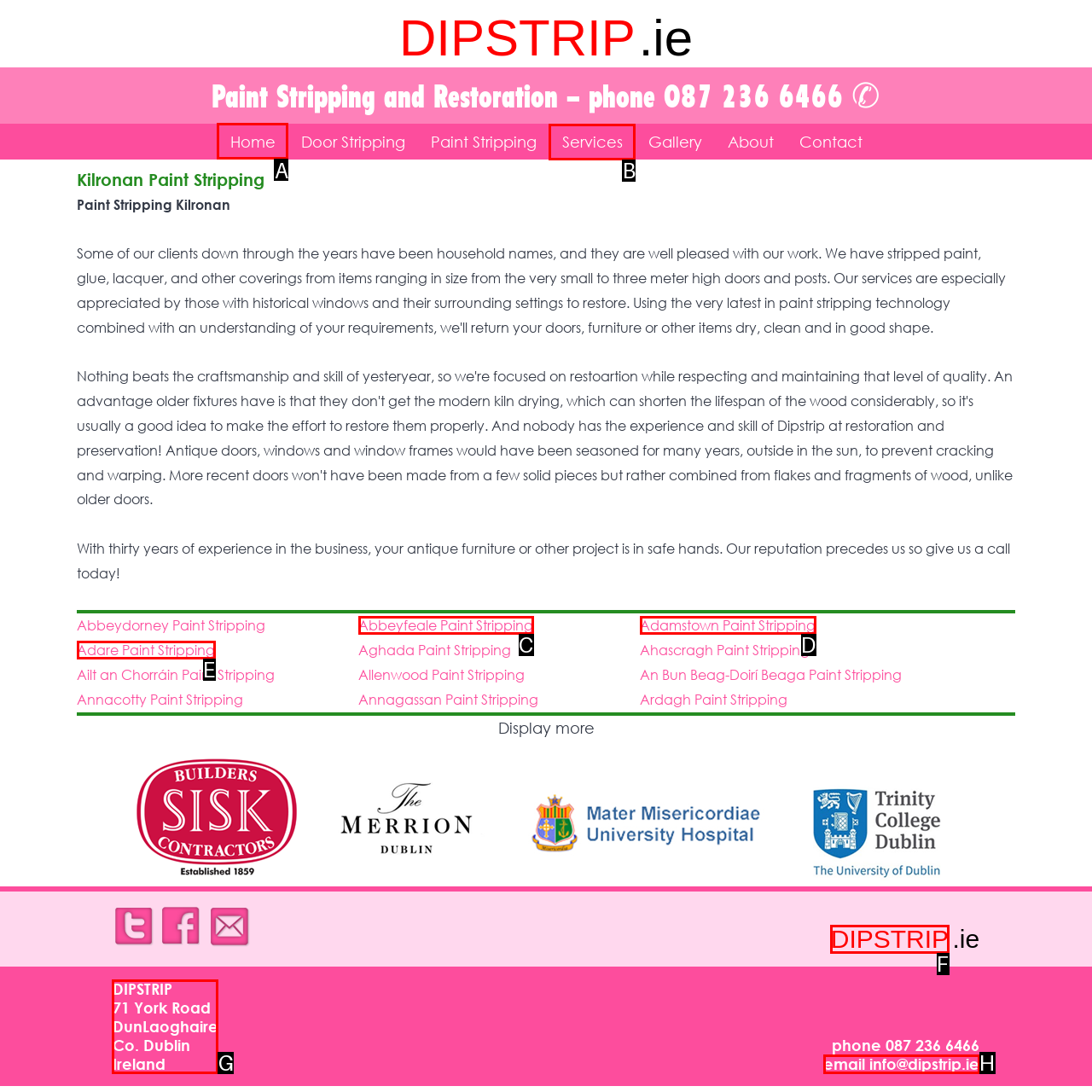Based on the task: Click on the 'Home' link, which UI element should be clicked? Answer with the letter that corresponds to the correct option from the choices given.

A